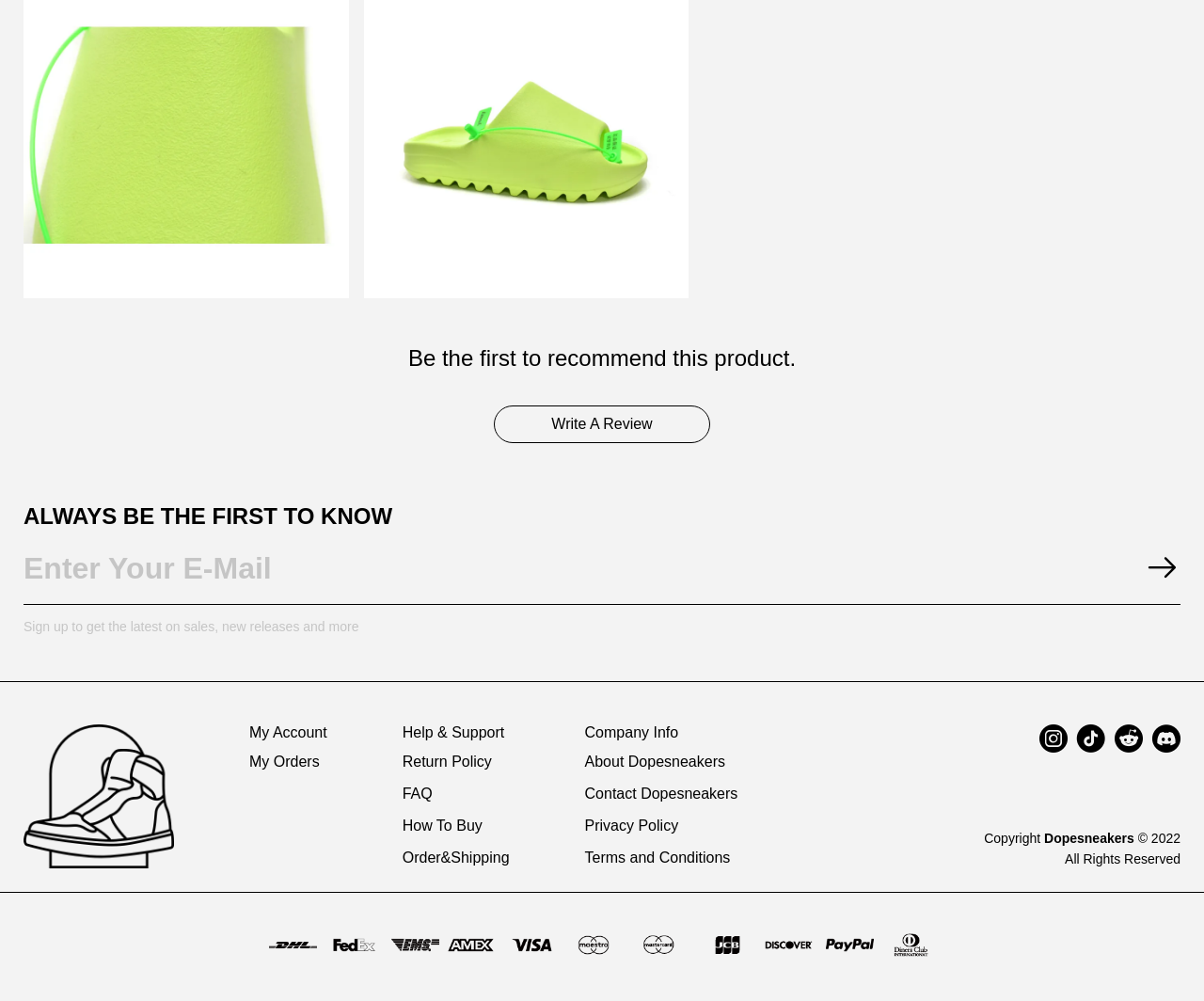Please identify the bounding box coordinates of the element's region that should be clicked to execute the following instruction: "View my orders". The bounding box coordinates must be four float numbers between 0 and 1, i.e., [left, top, right, bottom].

[0.207, 0.75, 0.265, 0.772]